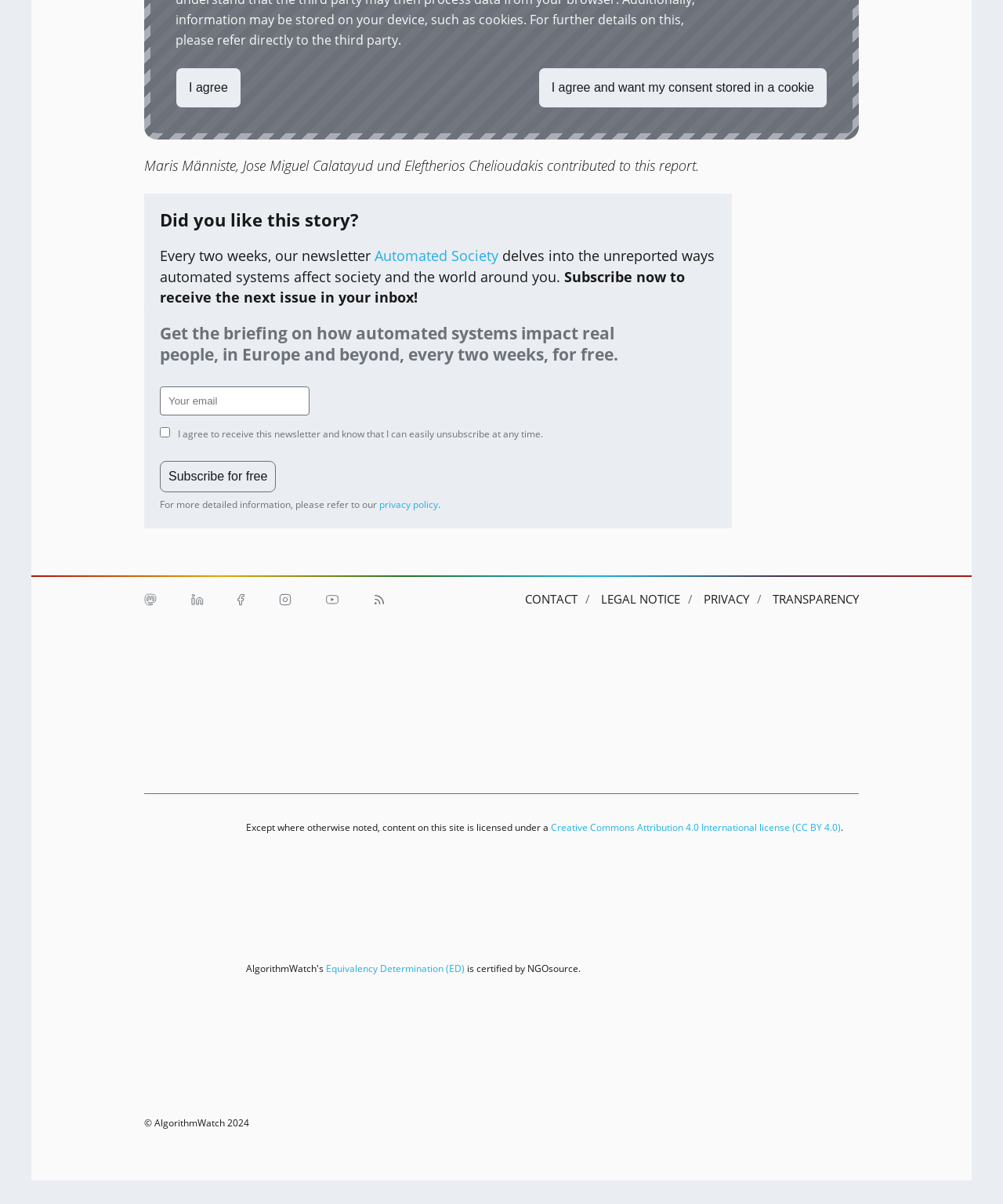What is the purpose of the checkbox?
Answer the question using a single word or phrase, according to the image.

To agree to receive the newsletter